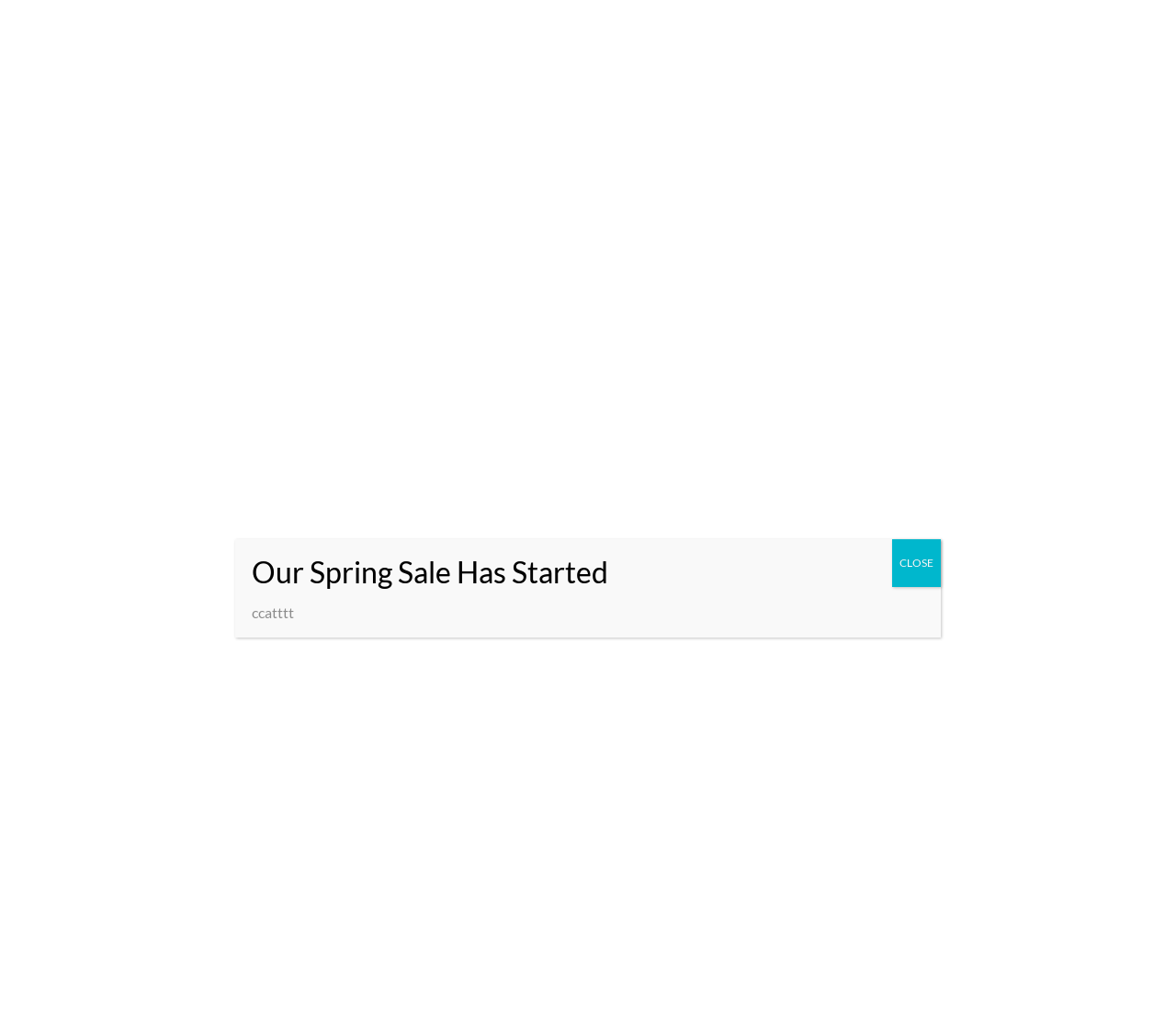Predict the bounding box of the UI element based on the description: "aria-label="Search"". The coordinates should be four float numbers between 0 and 1, formatted as [left, top, right, bottom].

[0.913, 0.167, 0.944, 0.203]